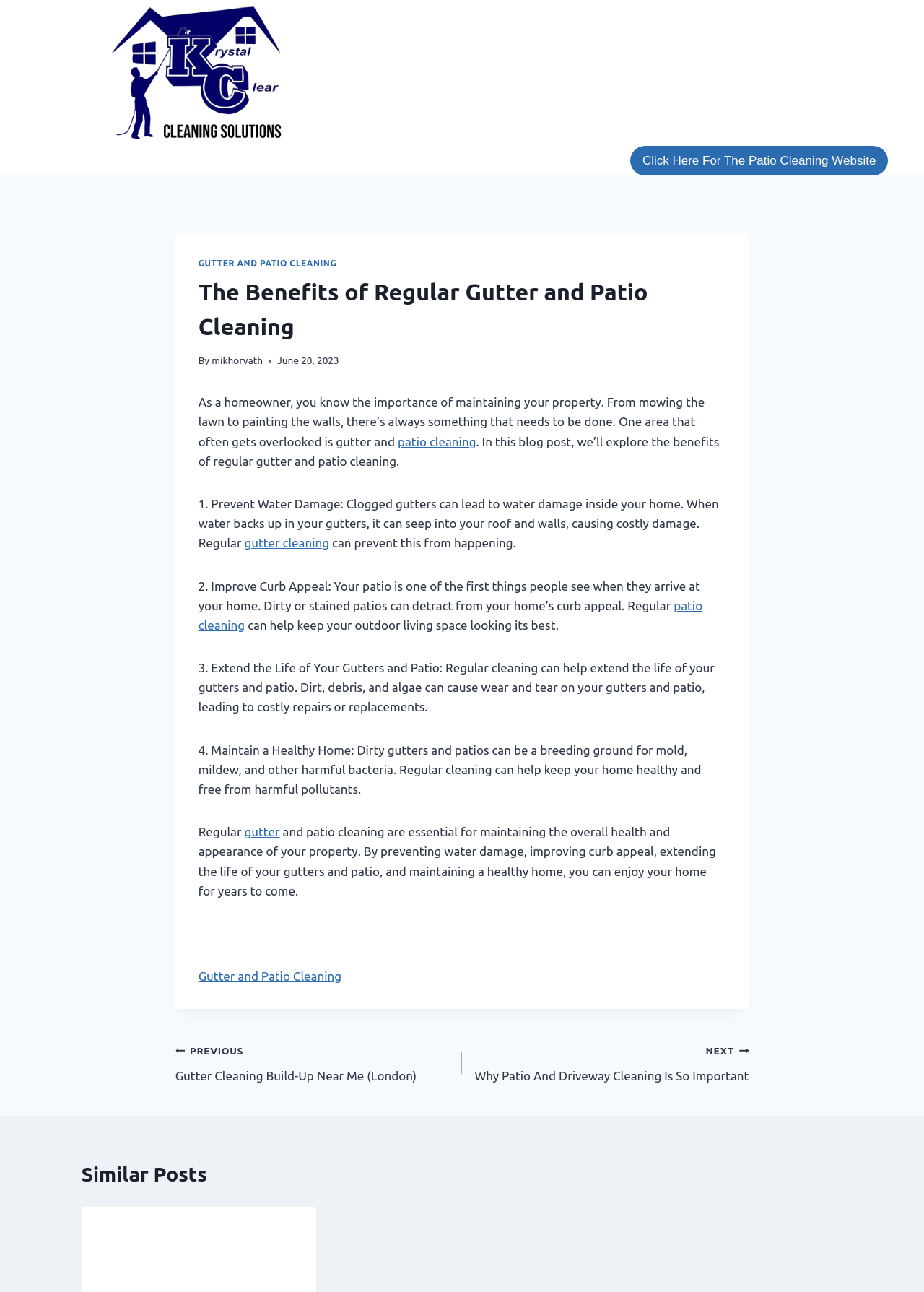Respond to the question below with a concise word or phrase:
What is the date of the blog post?

June 20, 2023